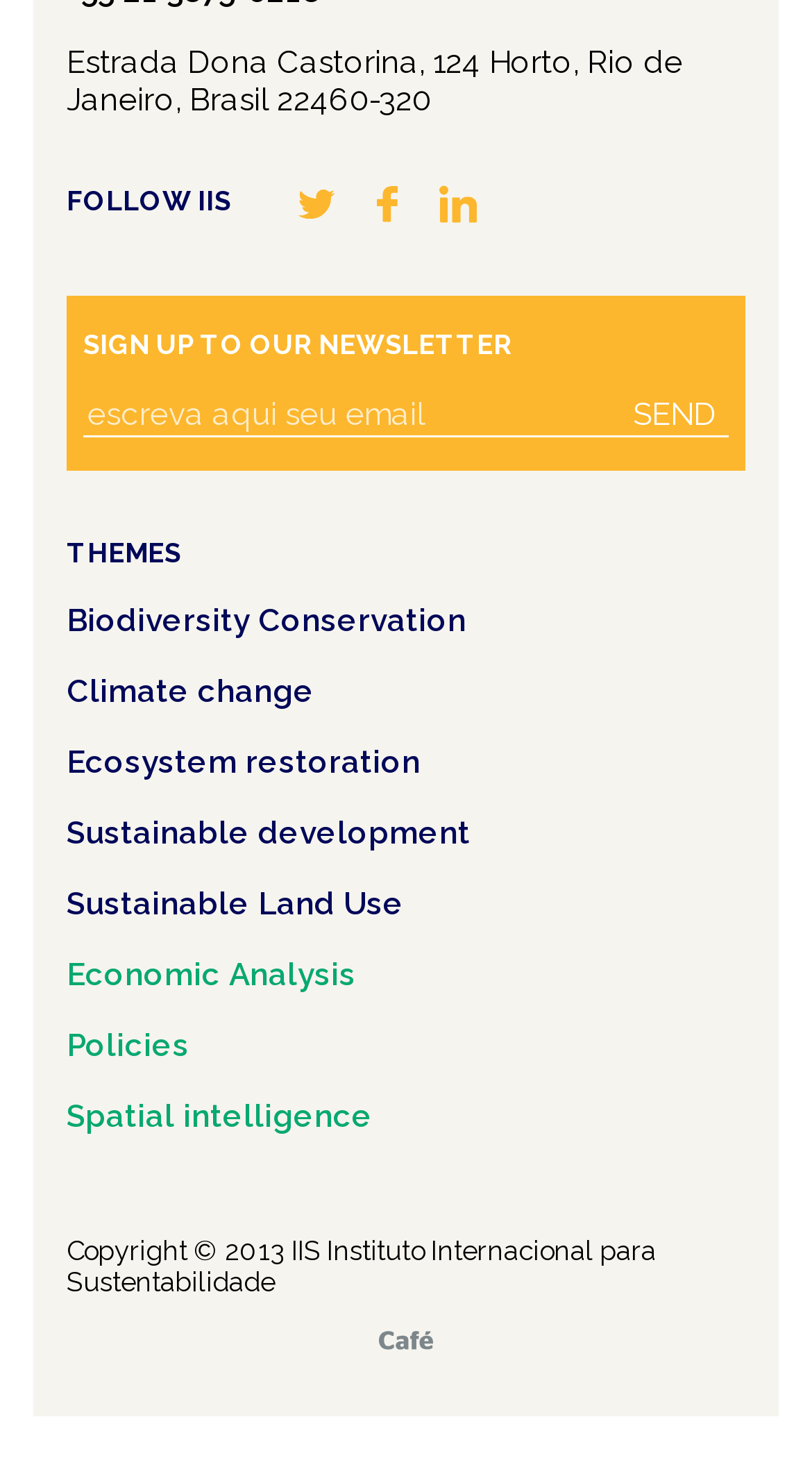Provide a brief response to the question below using one word or phrase:
How many social media links are there?

3